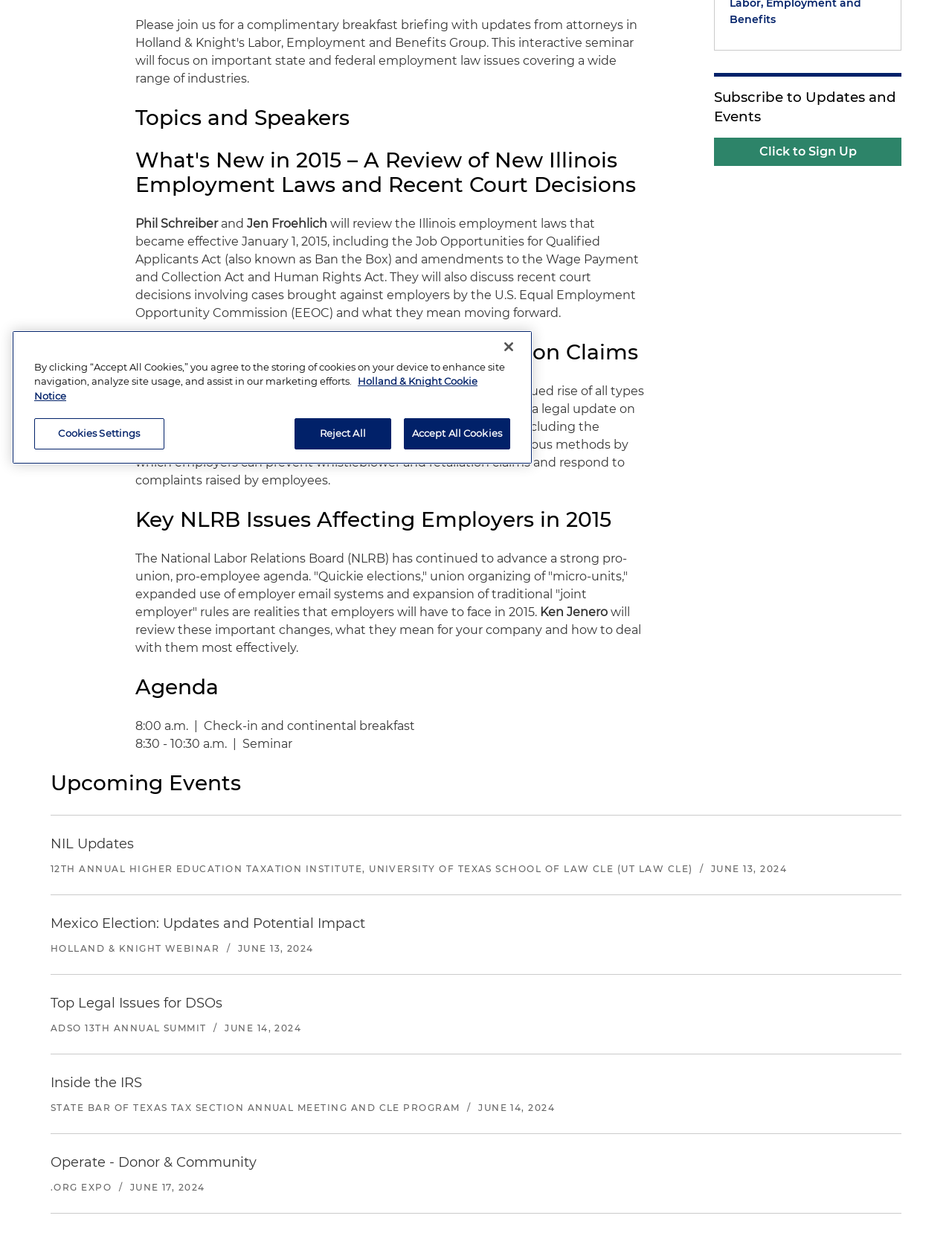Identify the bounding box coordinates for the UI element described by the following text: "Cookies Settings". Provide the coordinates as four float numbers between 0 and 1, in the format [left, top, right, bottom].

[0.036, 0.34, 0.173, 0.365]